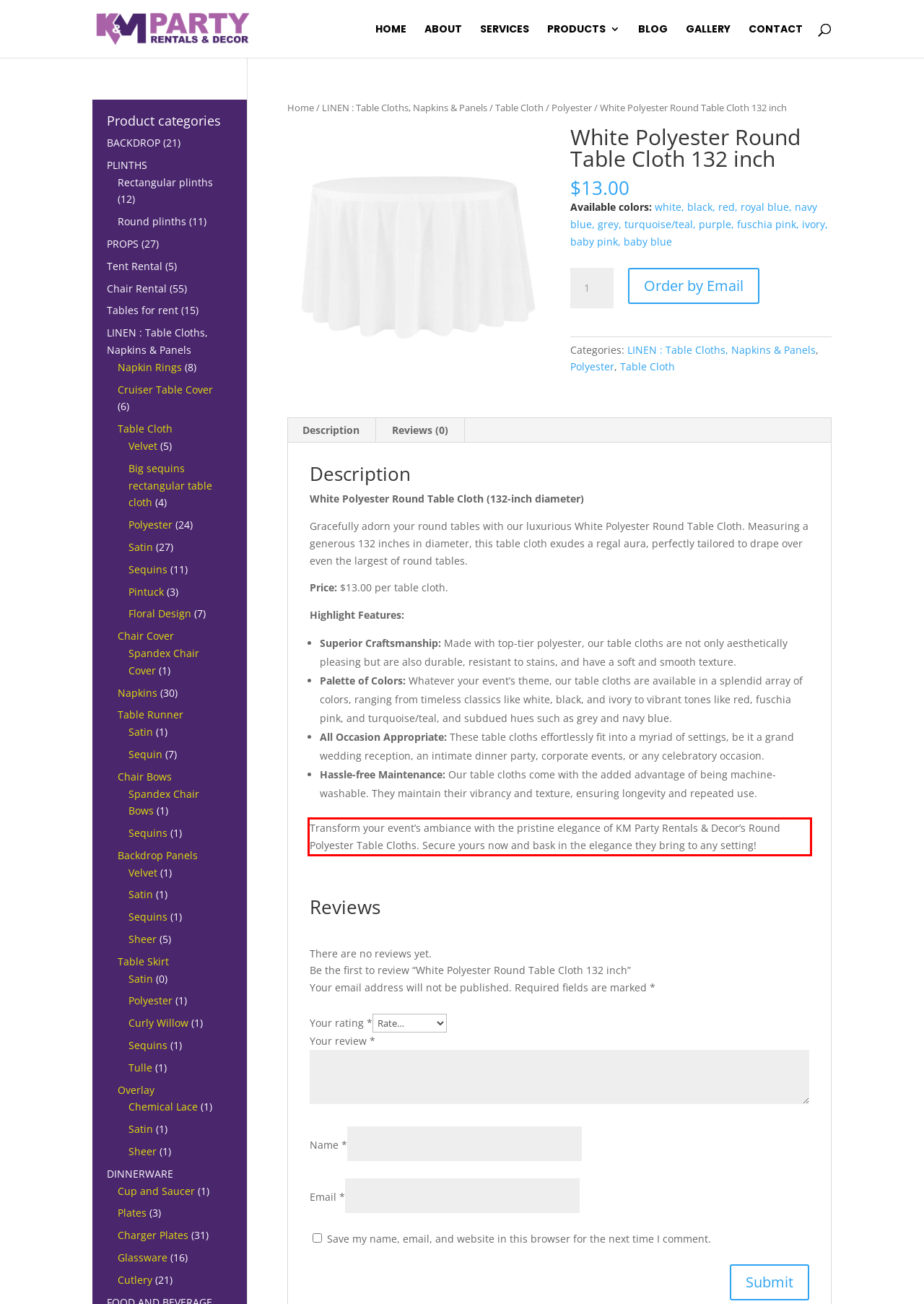Identify the text within the red bounding box on the webpage screenshot and generate the extracted text content.

Transform your event’s ambiance with the pristine elegance of KM Party Rentals & Decor’s Round Polyester Table Cloths. Secure yours now and bask in the elegance they bring to any setting!